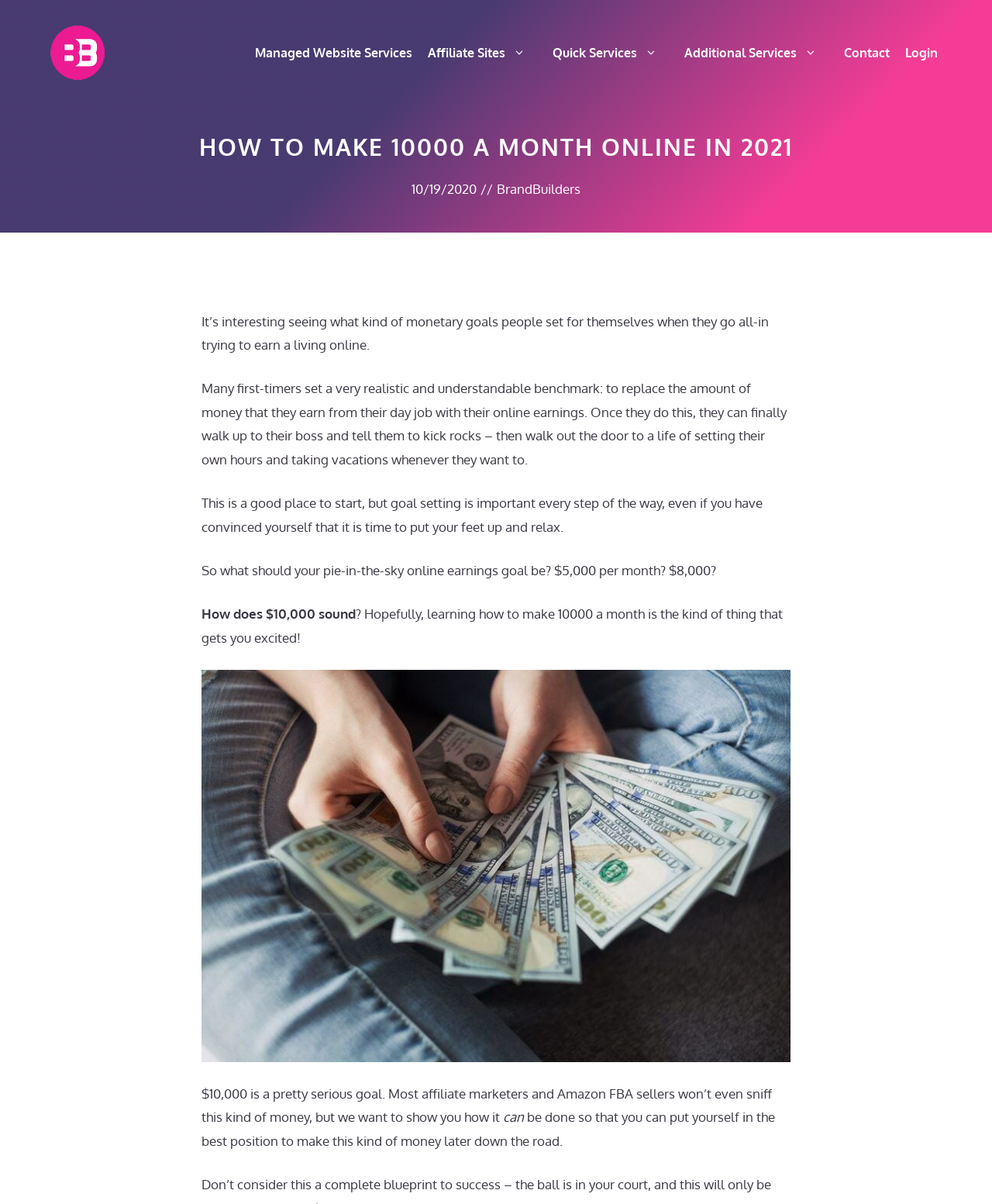Find the bounding box coordinates of the element you need to click on to perform this action: 'Read the article about how to make 10000 a month'. The coordinates should be represented by four float values between 0 and 1, in the format [left, top, right, bottom].

[0.203, 0.556, 0.797, 0.882]